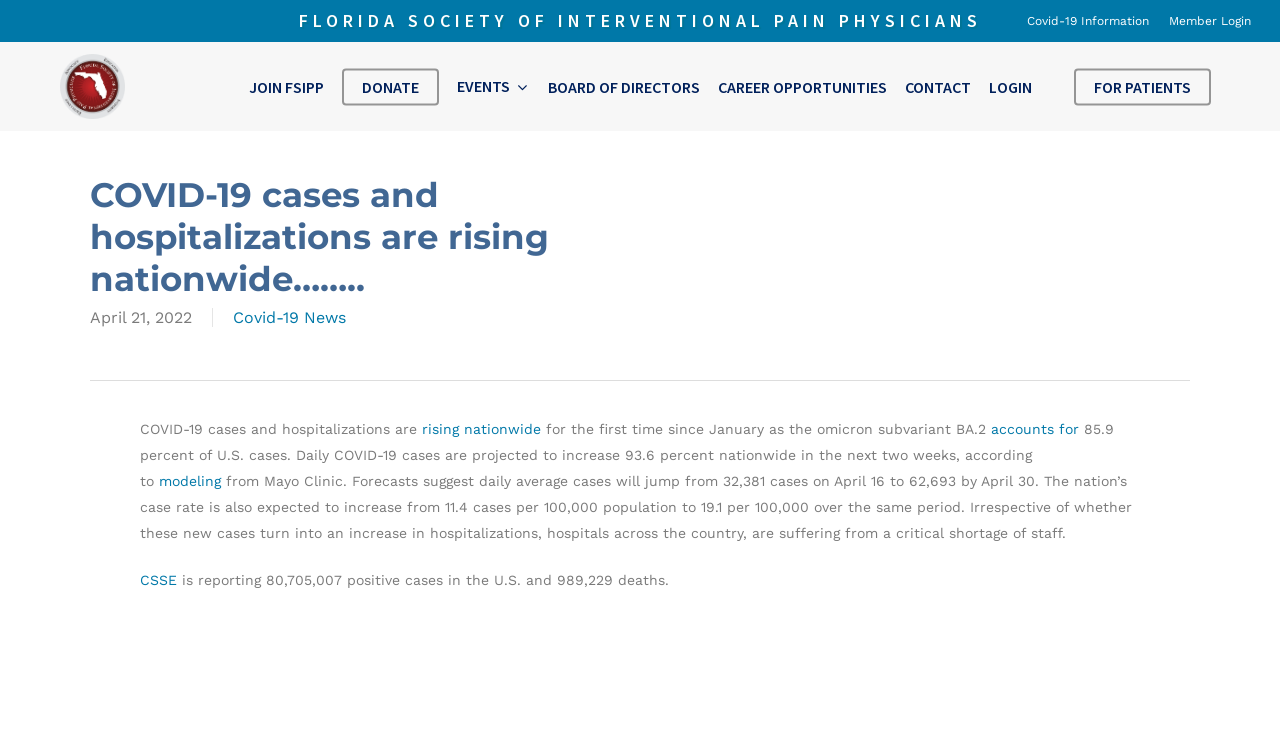Please locate the clickable area by providing the bounding box coordinates to follow this instruction: "Read Covid-19 News".

[0.182, 0.41, 0.27, 0.435]